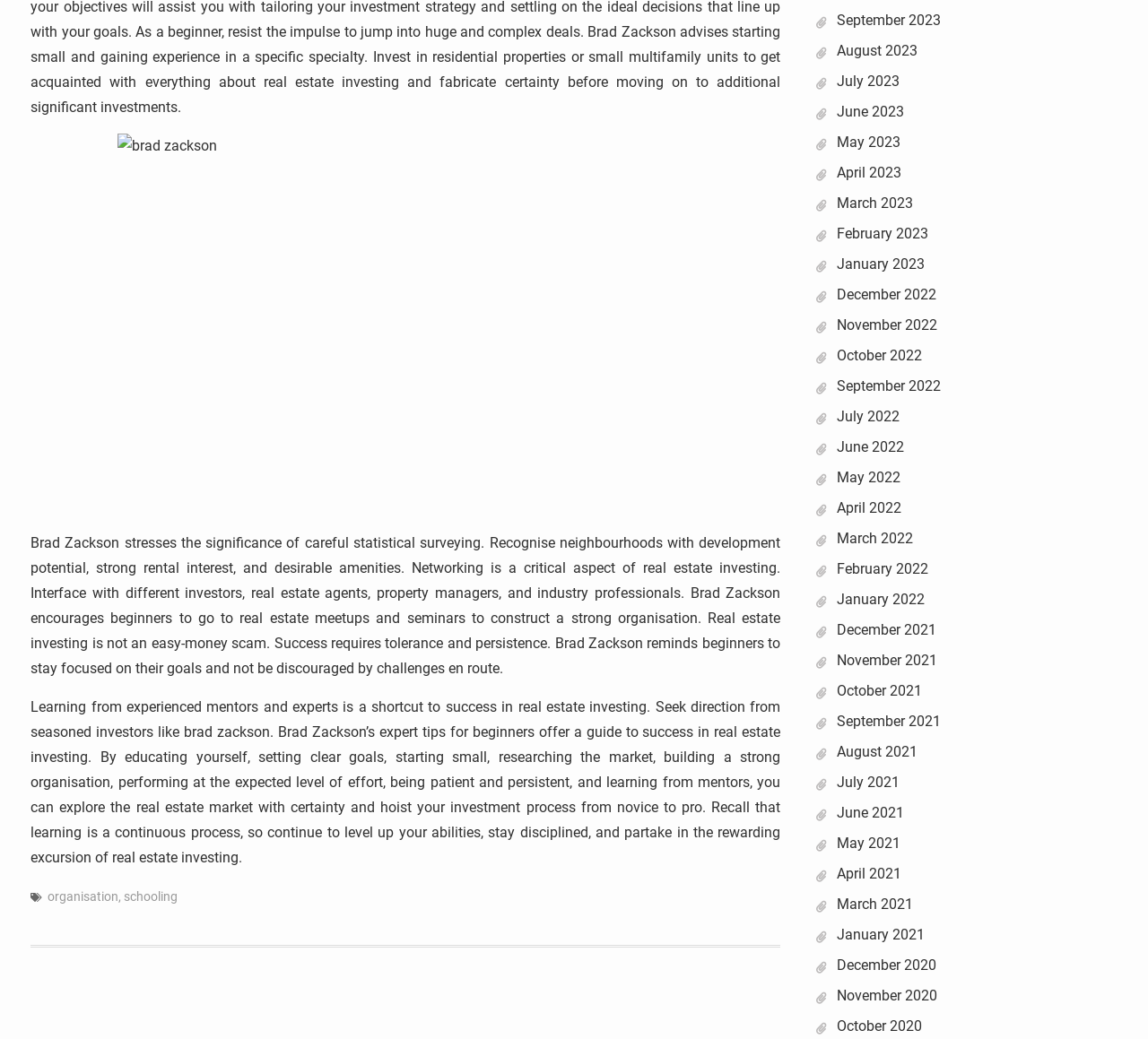Answer the question below in one word or phrase:
How many links are there in the footer section?

2